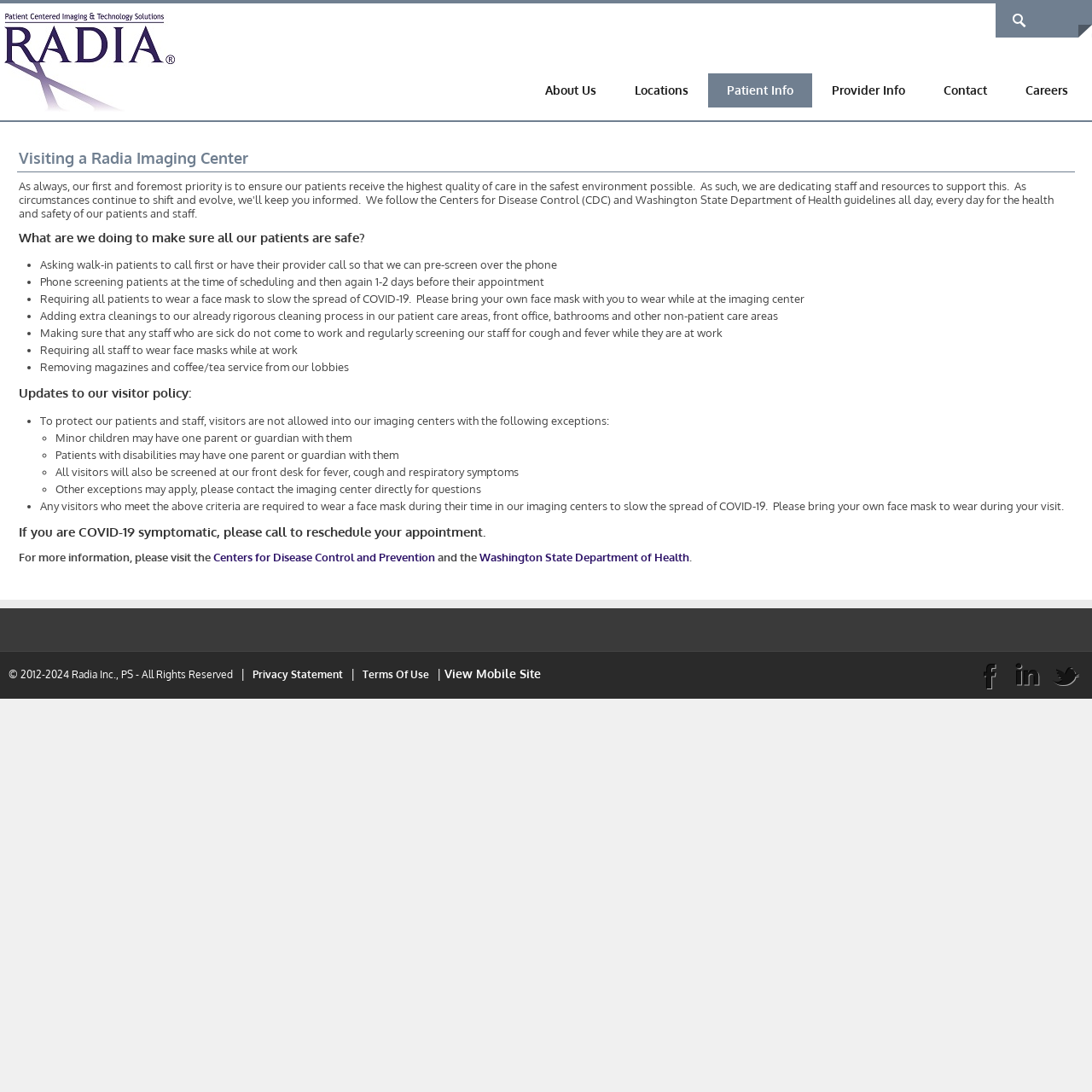Please determine the bounding box coordinates of the element to click on in order to accomplish the following task: "Click to search". Ensure the coordinates are four float numbers ranging from 0 to 1, i.e., [left, top, right, bottom].

[0.92, 0.007, 0.947, 0.03]